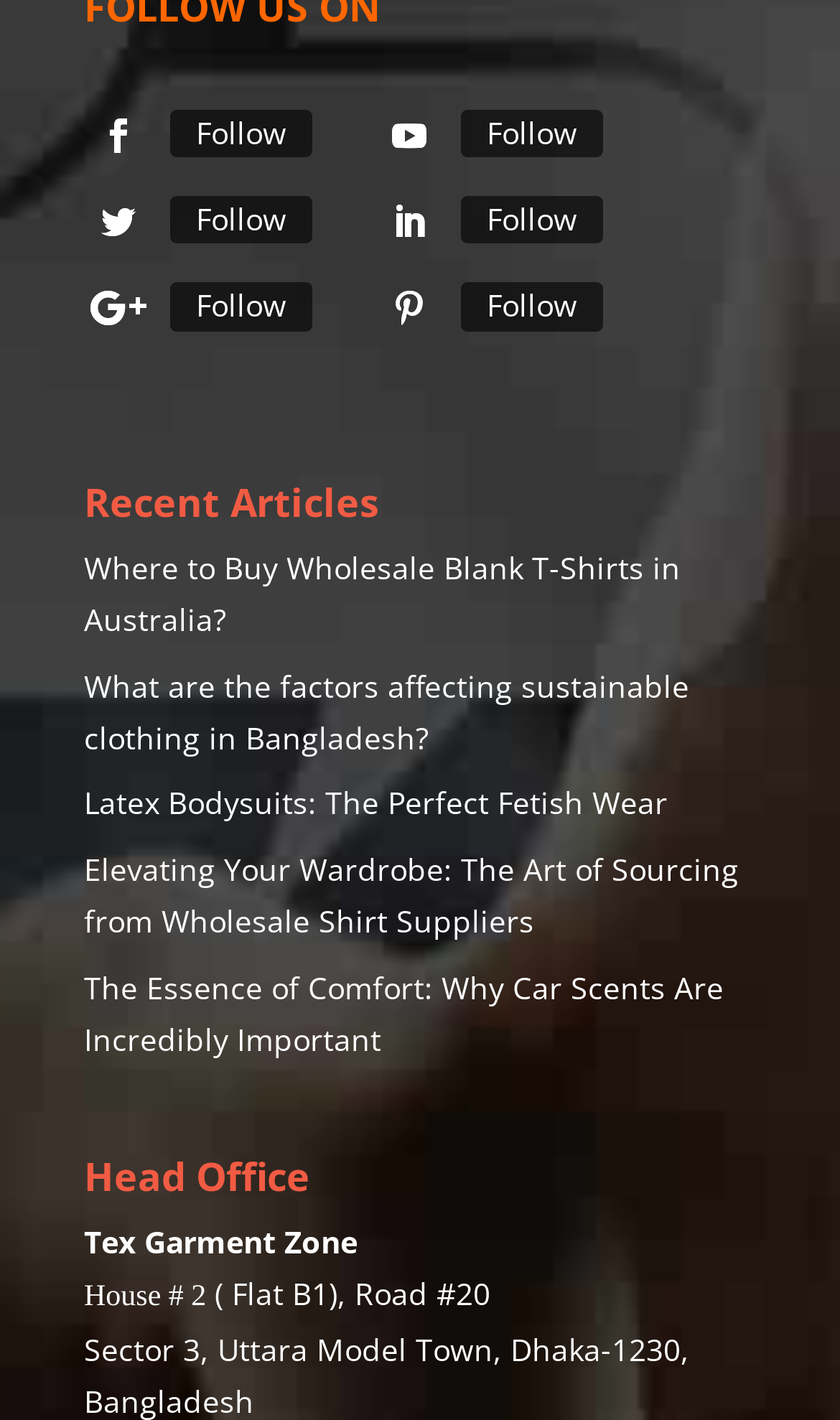Locate the bounding box coordinates of the clickable region to complete the following instruction: "Follow the link to elevate your wardrobe."

[0.1, 0.598, 0.879, 0.663]